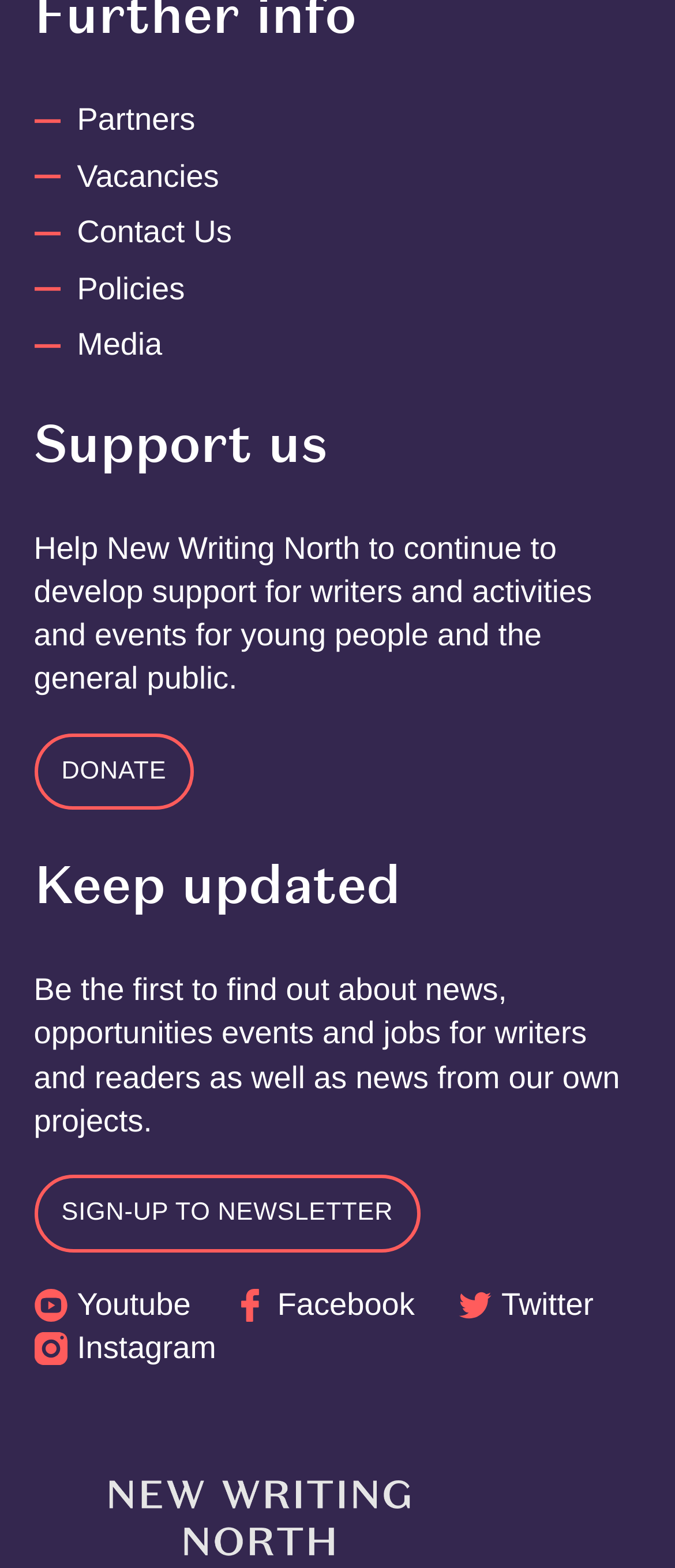How can I stay updated about news and events? Analyze the screenshot and reply with just one word or a short phrase.

Sign up to newsletter